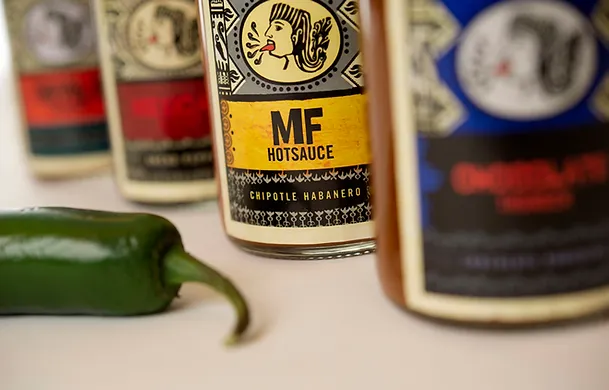Provide a short answer using a single word or phrase for the following question: 
What is hinted at by the jalapeño pepper?

Ingredients within